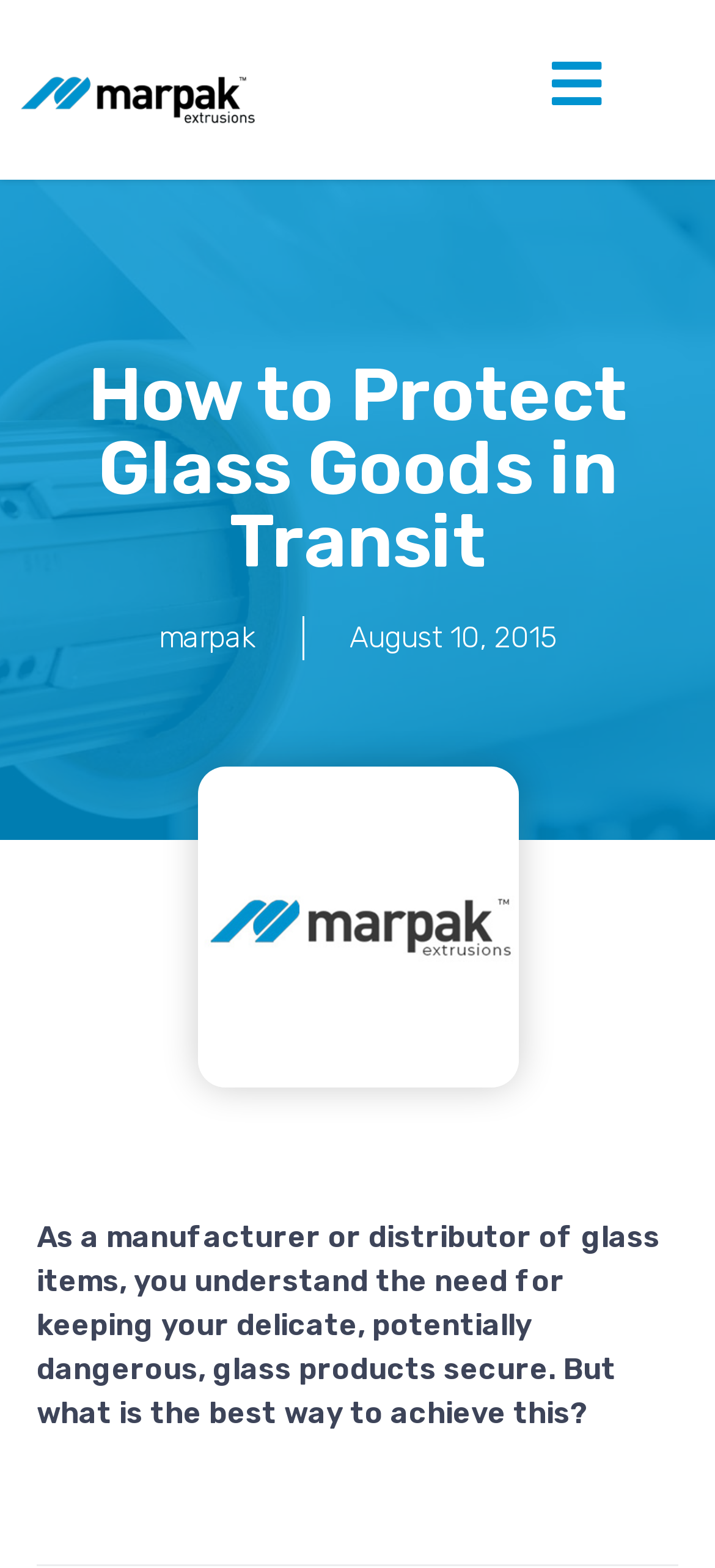Find the bounding box coordinates for the element described here: "aria-label="menu"".

[0.767, 0.035, 0.846, 0.071]